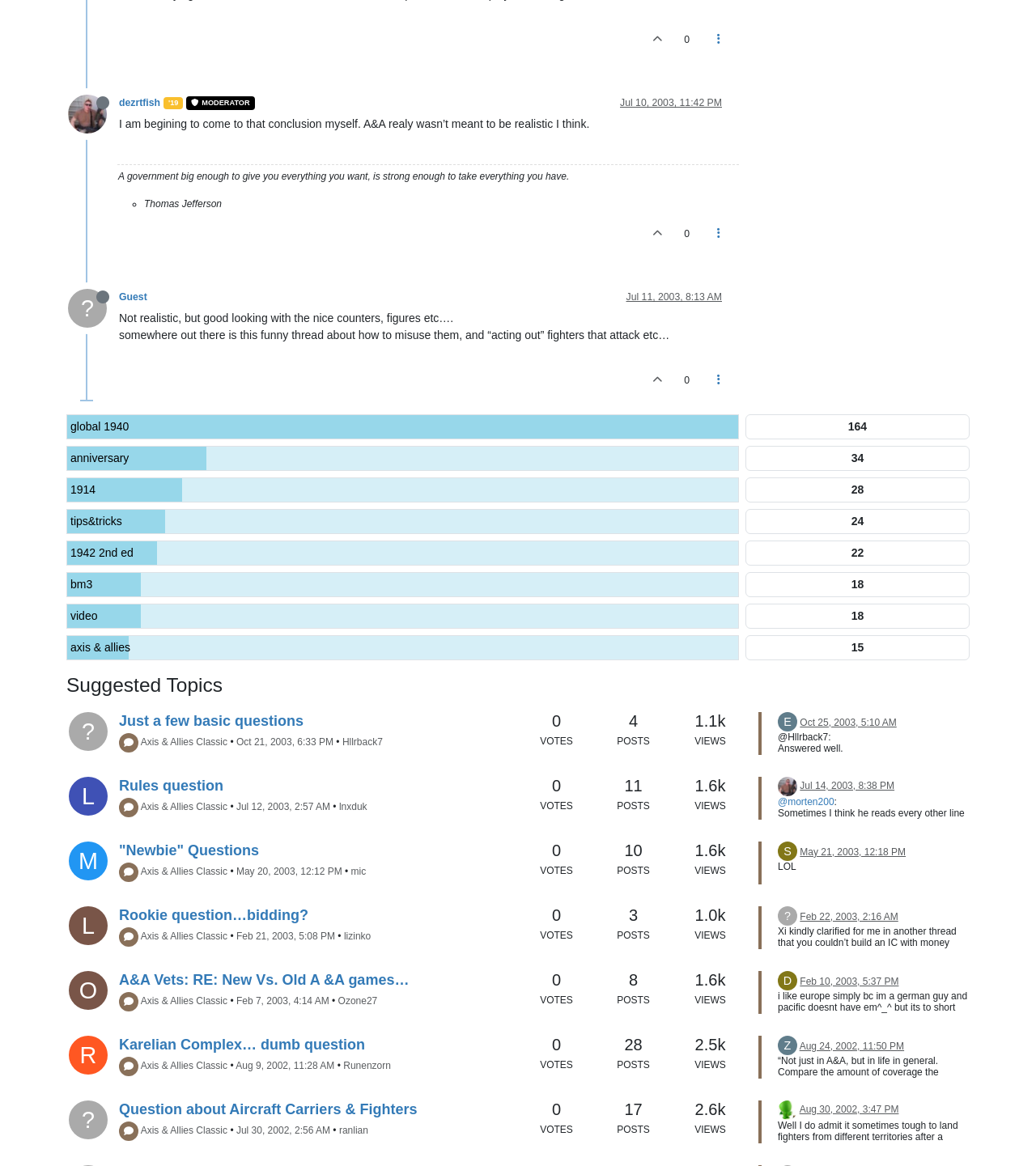Respond to the following query with just one word or a short phrase: 
What is the rank of the user Hllrback7?

MODERATOR